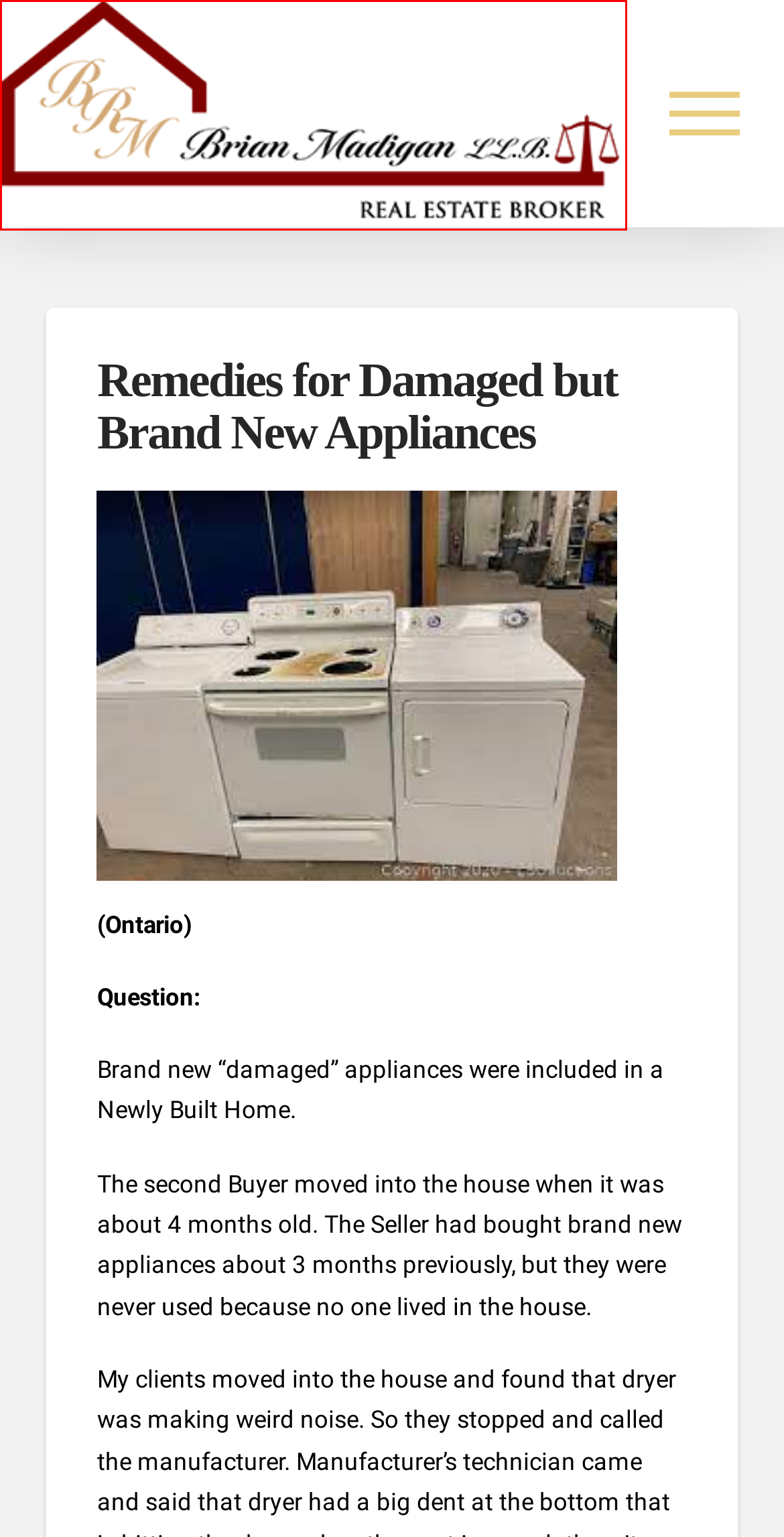You are presented with a screenshot of a webpage that includes a red bounding box around an element. Determine which webpage description best matches the page that results from clicking the element within the red bounding box. Here are the candidates:
A. Agreement of Purchase and Sale | Ontario Real Estate Source
B. November 2021 | Ontario Real Estate Source
C. February 2023 | Ontario Real Estate Source
D. March 2024 | Ontario Real Estate Source
E. Agency Law | Ontario Real Estate Source
F. Estate Administration | Ontario Real Estate Source
G. March 2023 | Ontario Real Estate Source
H. Ontario Real Estate Source | By Brian Madigan

H